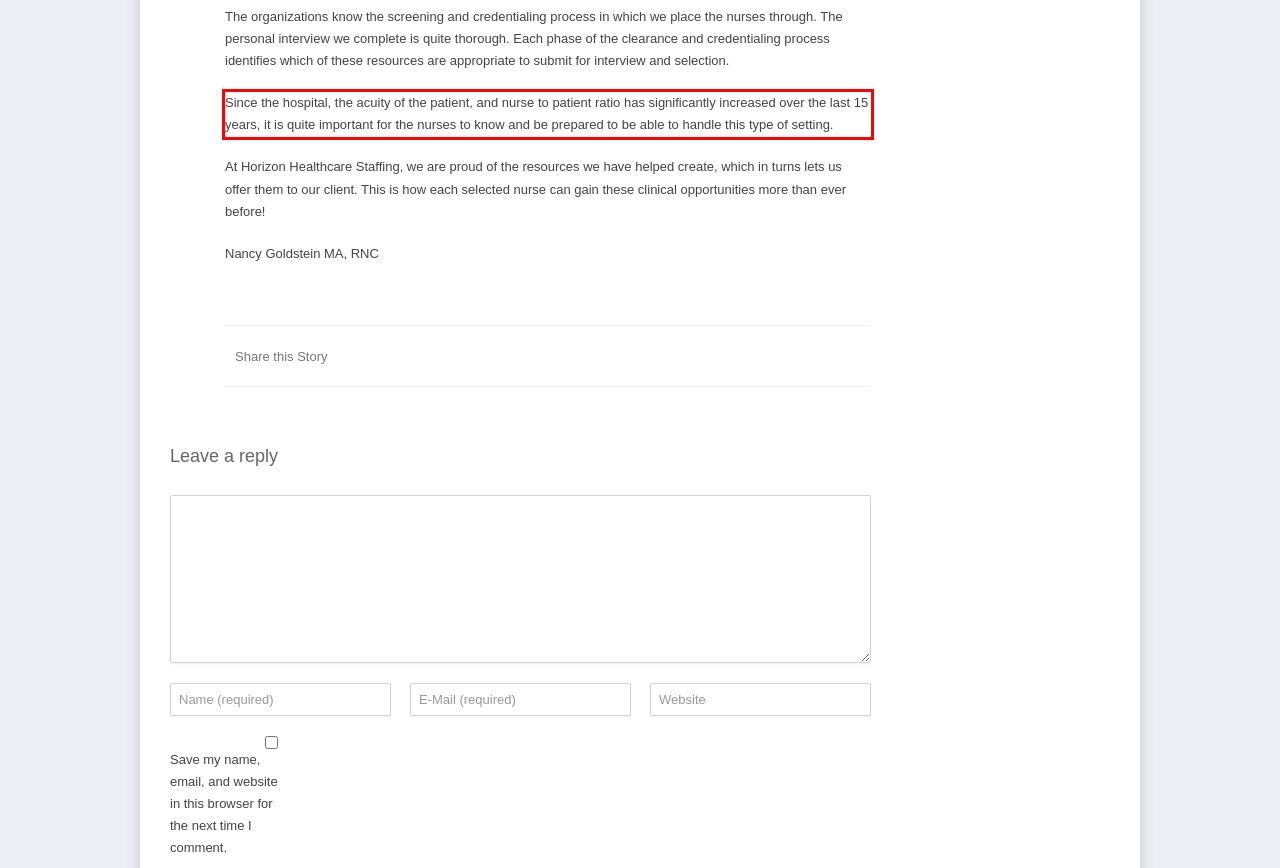Given a screenshot of a webpage with a red bounding box, please identify and retrieve the text inside the red rectangle.

Since the hospital, the acuity of the patient, and nurse to patient ratio has significantly increased over the last 15 years, it is quite important for the nurses to know and be prepared to be able to handle this type of setting.